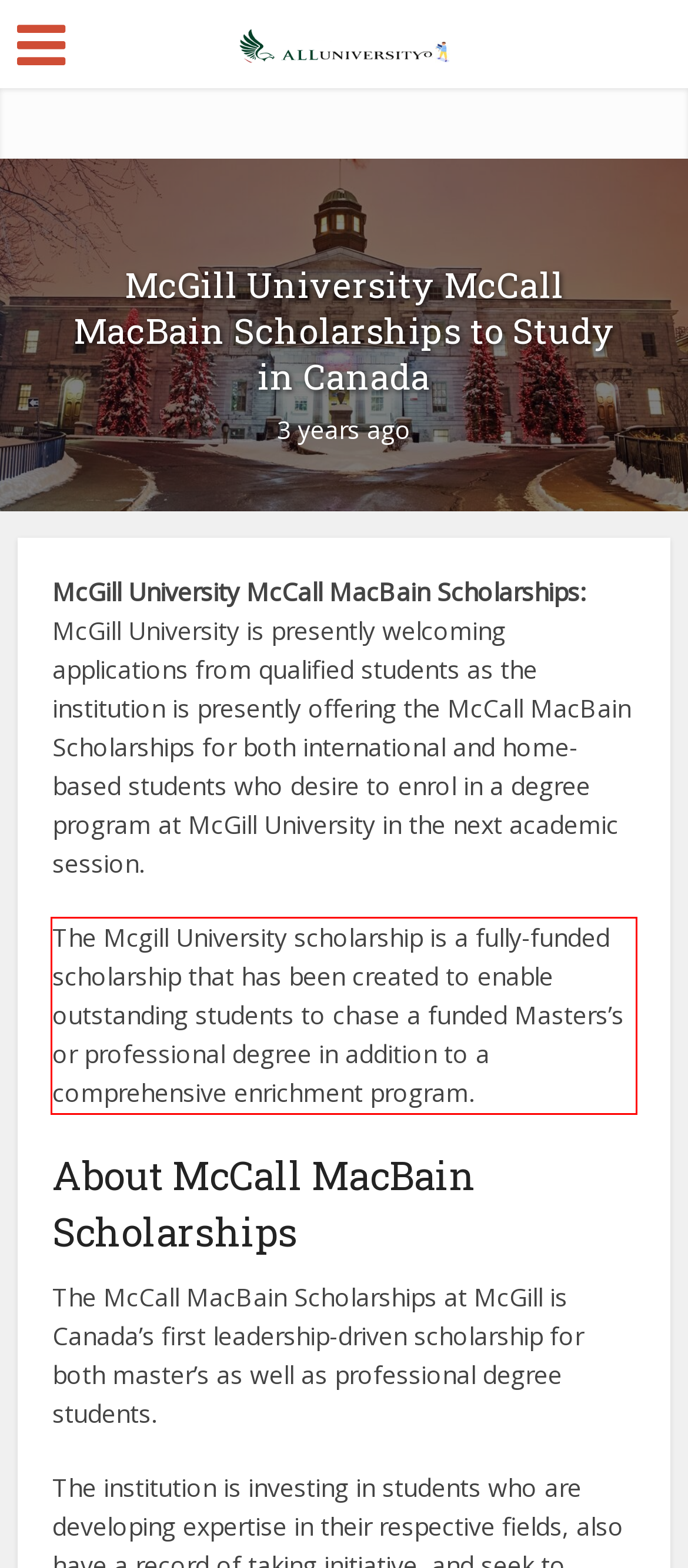Within the screenshot of the webpage, locate the red bounding box and use OCR to identify and provide the text content inside it.

The Mcgill University scholarship is a fully-funded scholarship that has been created to enable outstanding students to chase a funded Masters’s or professional degree in addition to a comprehensive enrichment program.